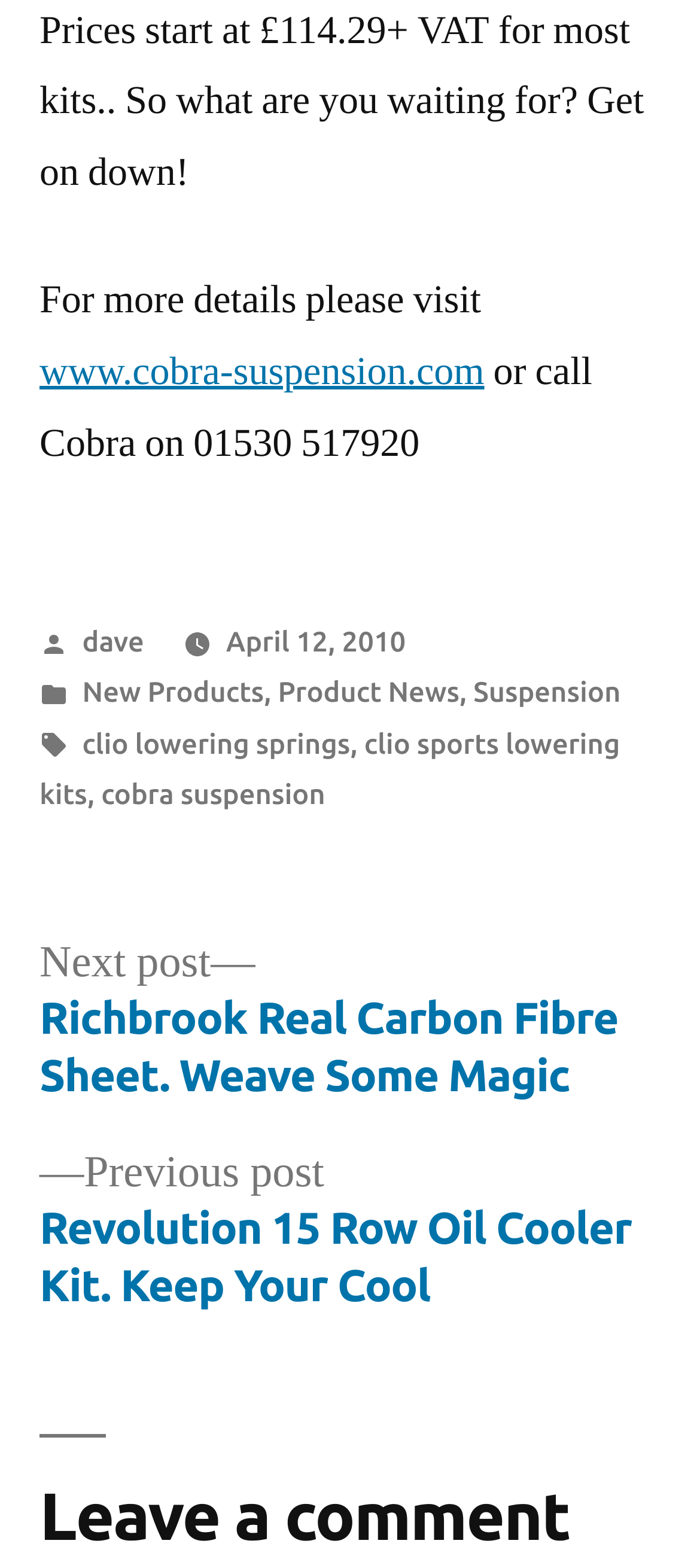Specify the bounding box coordinates of the element's region that should be clicked to achieve the following instruction: "Read next post". The bounding box coordinates consist of four float numbers between 0 and 1, in the format [left, top, right, bottom].

[0.056, 0.596, 0.883, 0.705]